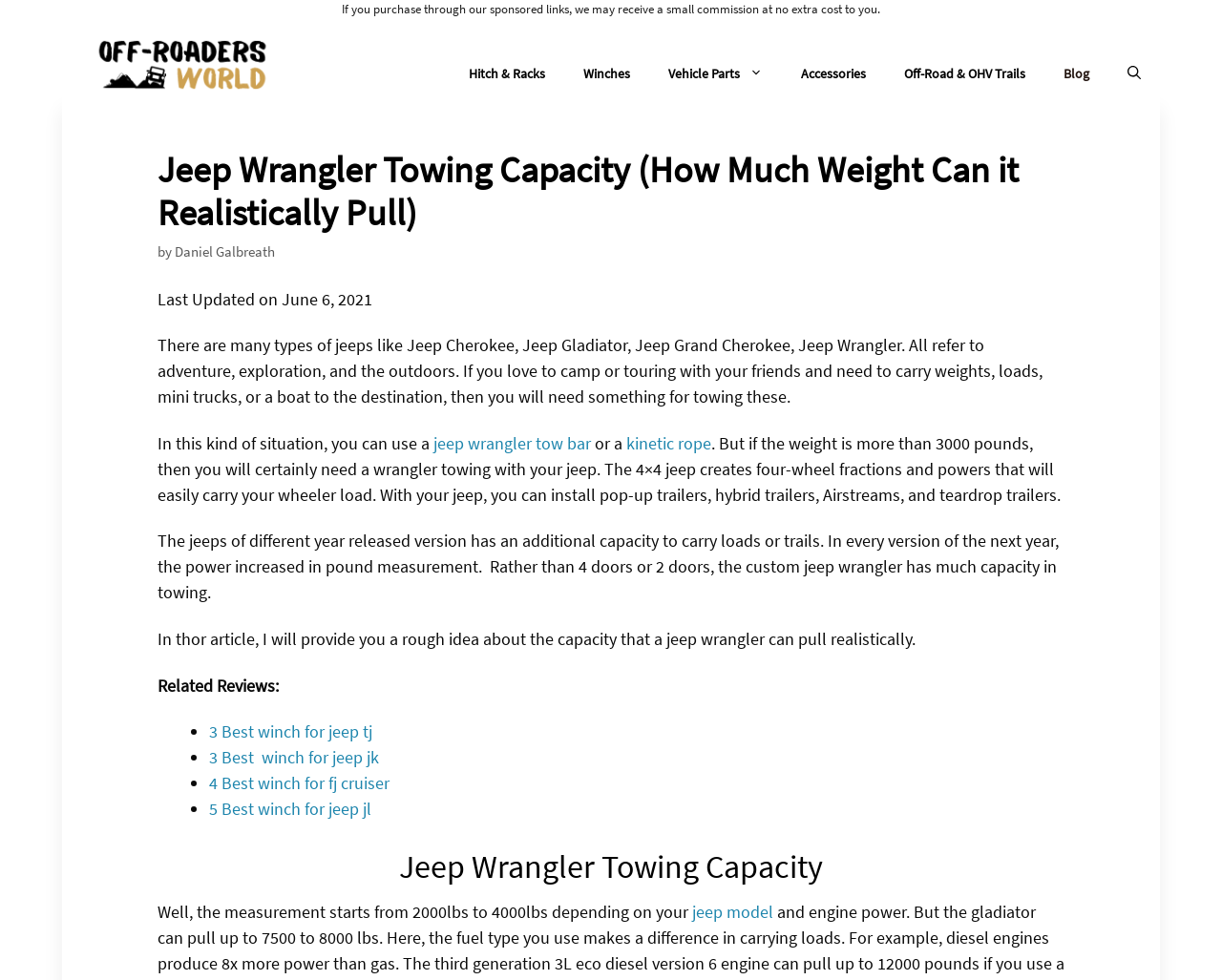Respond with a single word or phrase for the following question: 
What is the purpose of a jeep wrangler tow bar?

Towing weights, loads, mini trucks, or a boat